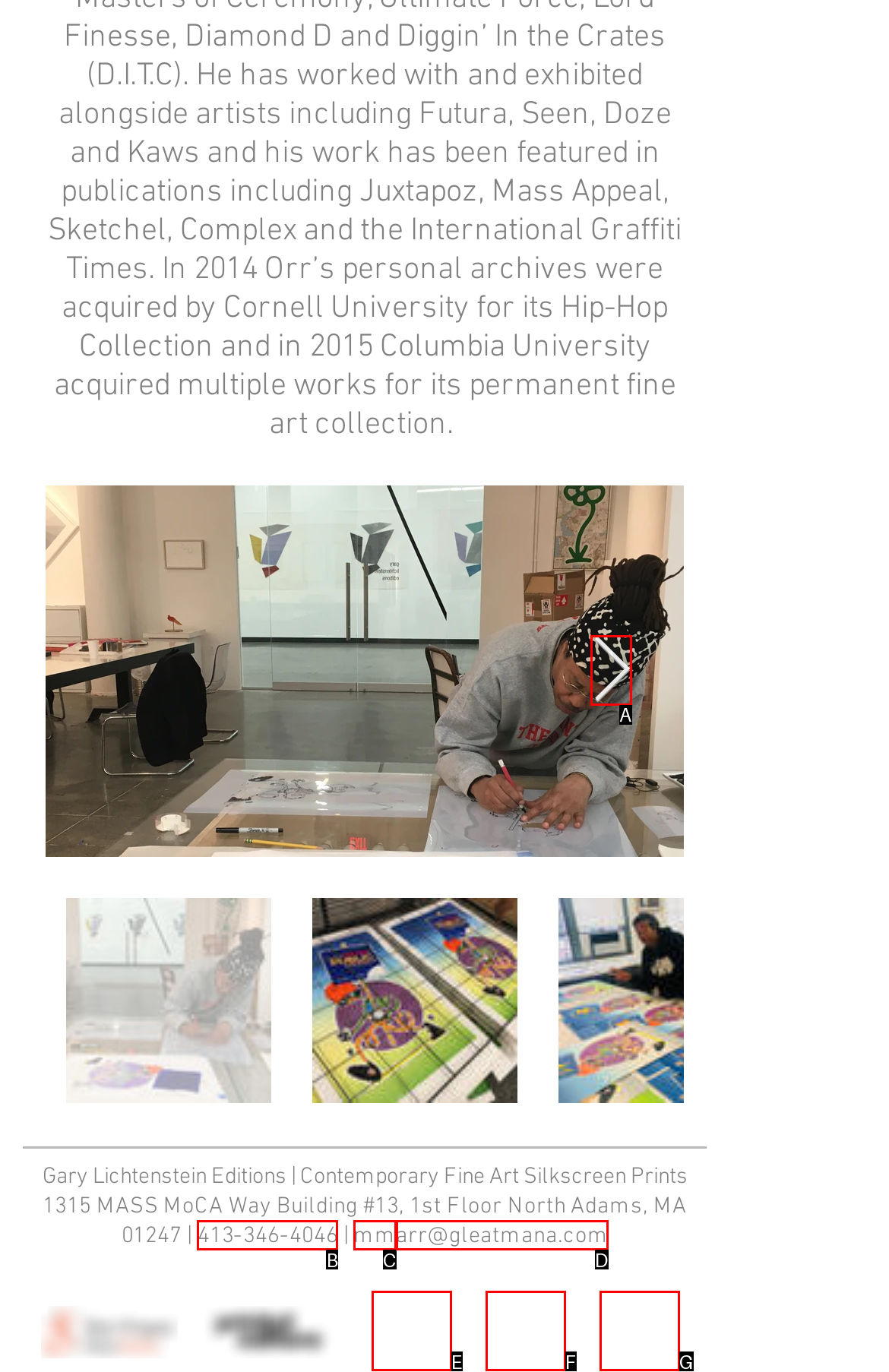Select the letter that corresponds to this element description: arr@gleatmana.com
Answer with the letter of the correct option directly.

D